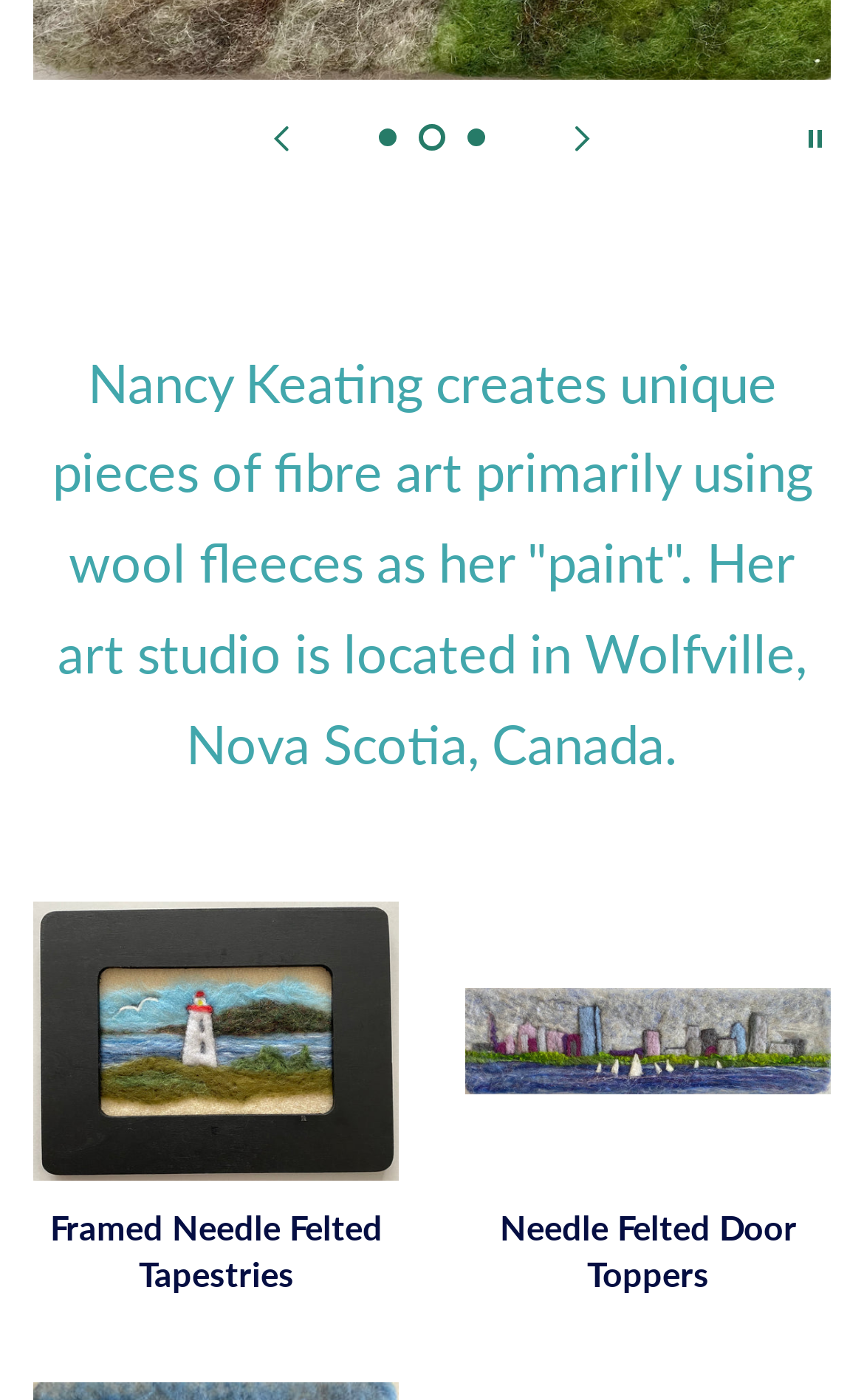Please determine the bounding box coordinates of the element's region to click for the following instruction: "view framed needle felted tapestries".

[0.038, 0.643, 0.462, 0.983]